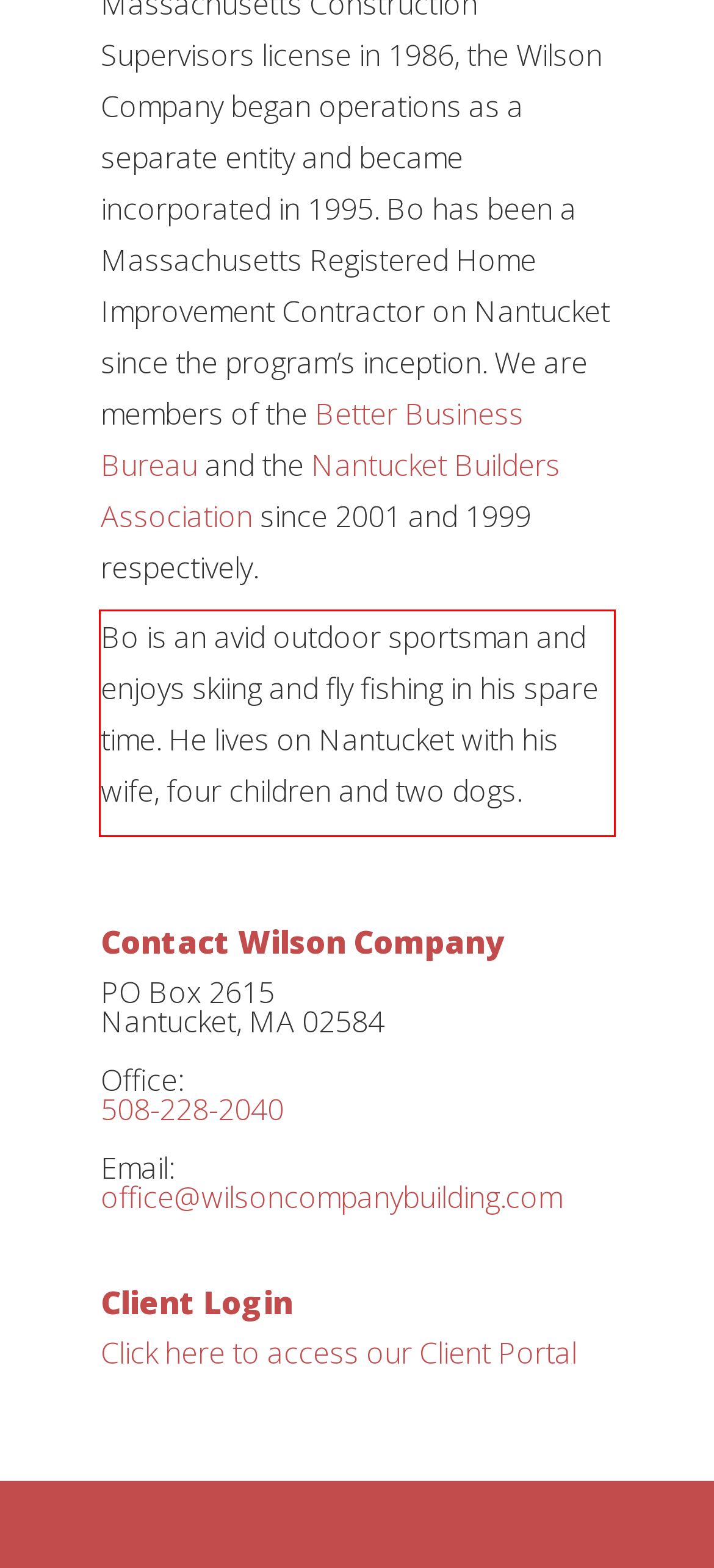You have a webpage screenshot with a red rectangle surrounding a UI element. Extract the text content from within this red bounding box.

Bo is an avid outdoor sportsman and enjoys skiing and fly fishing in his spare time. He lives on Nantucket with his wife, four children and two dogs.